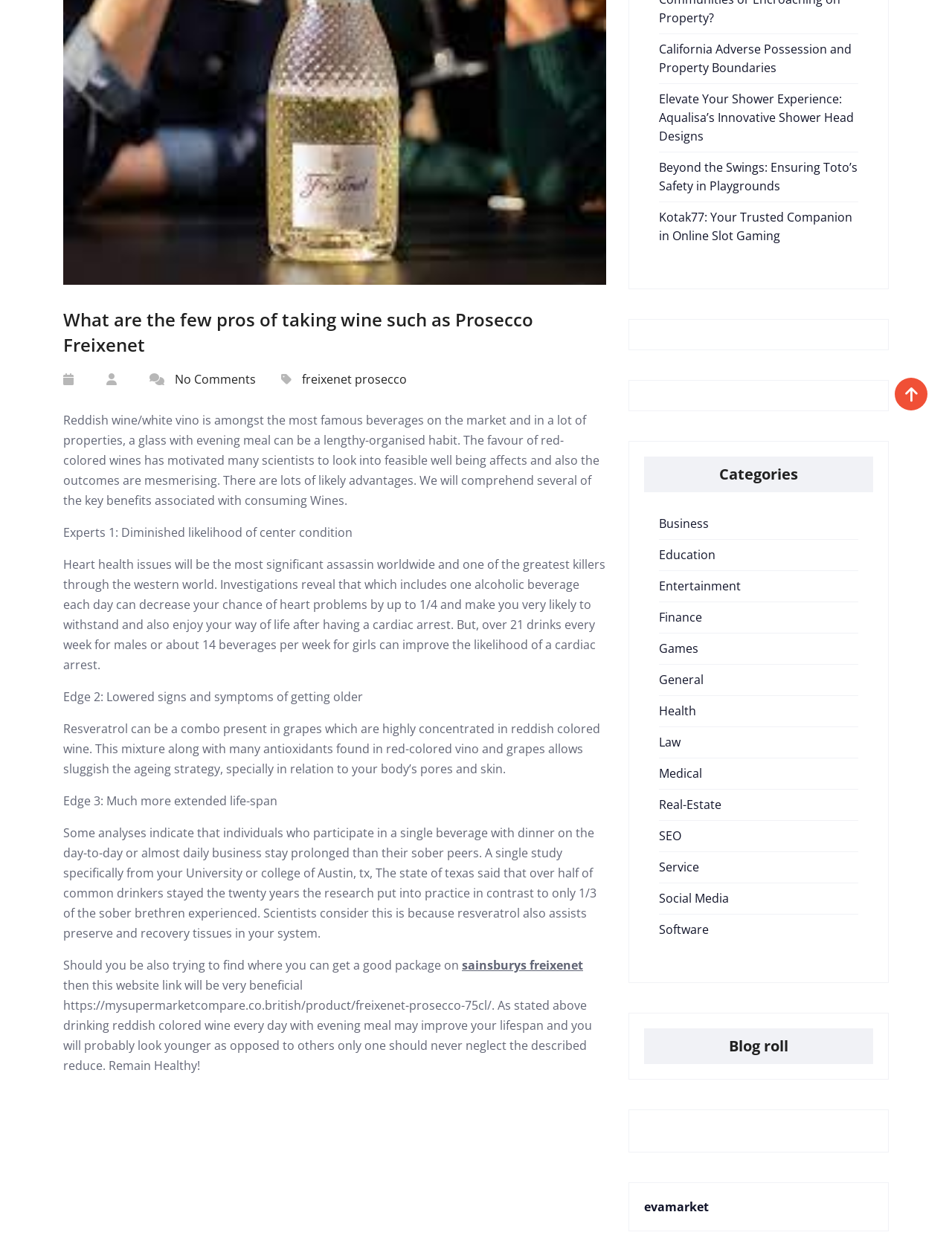Locate the bounding box of the UI element described in the following text: "parent_node: Skip to content".

[0.94, 0.304, 0.974, 0.331]